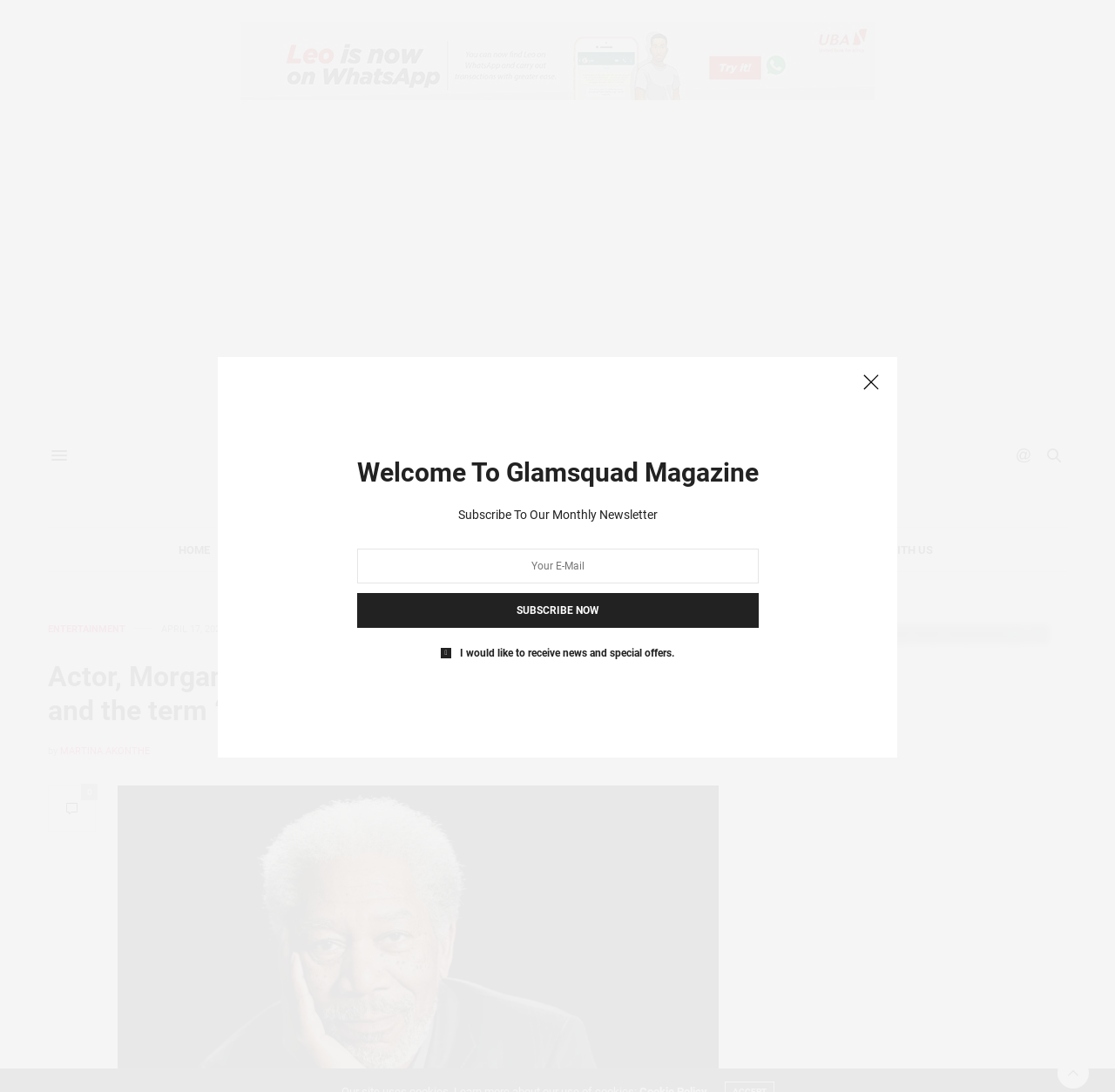Determine the bounding box for the UI element described here: "alt="Ad"".

[0.707, 0.733, 0.941, 0.748]